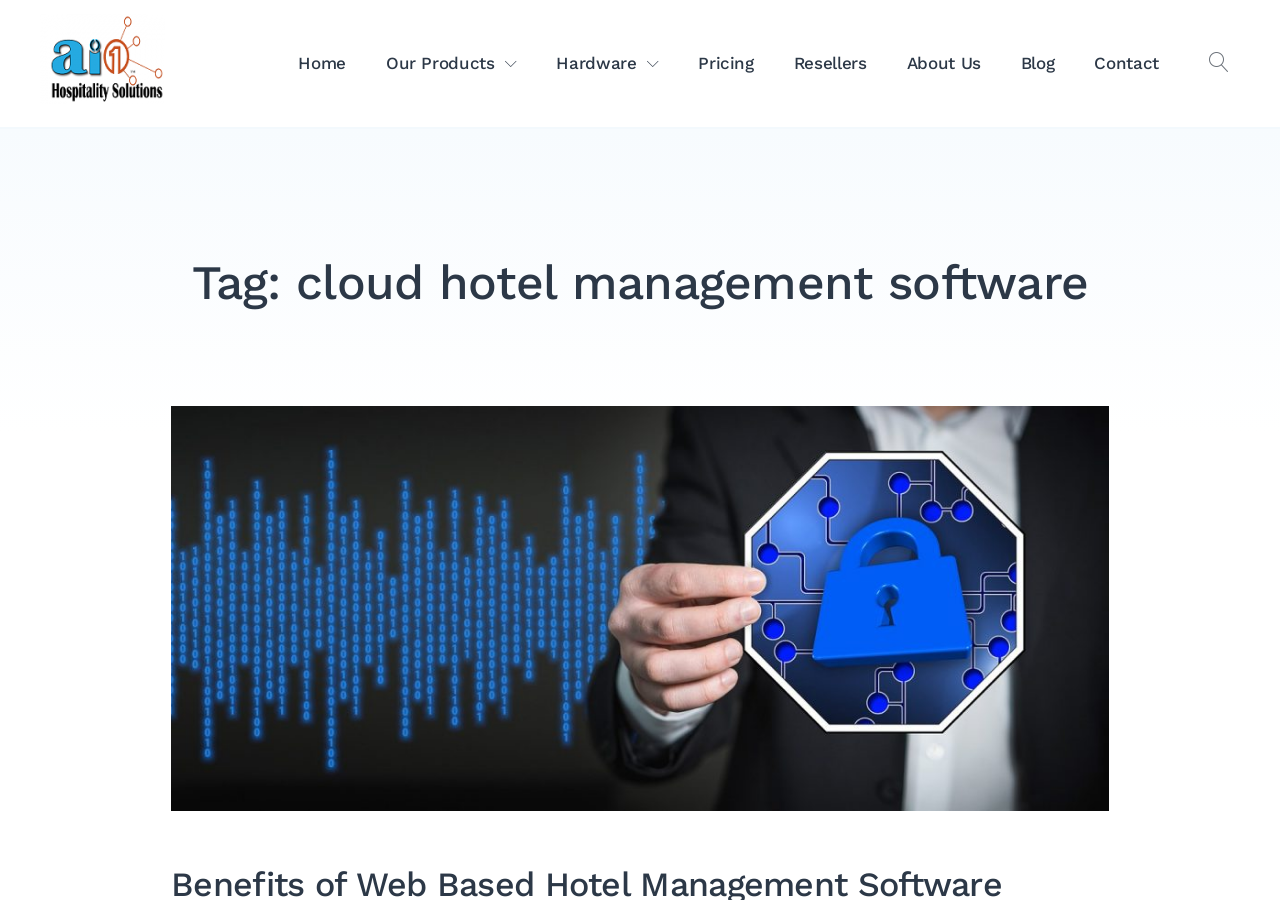For the element described, predict the bounding box coordinates as (top-left x, top-left y, bottom-right x, bottom-right y). All values should be between 0 and 1. Element description: parent_node: AIO Hospitality

[0.031, 0.016, 0.129, 0.125]